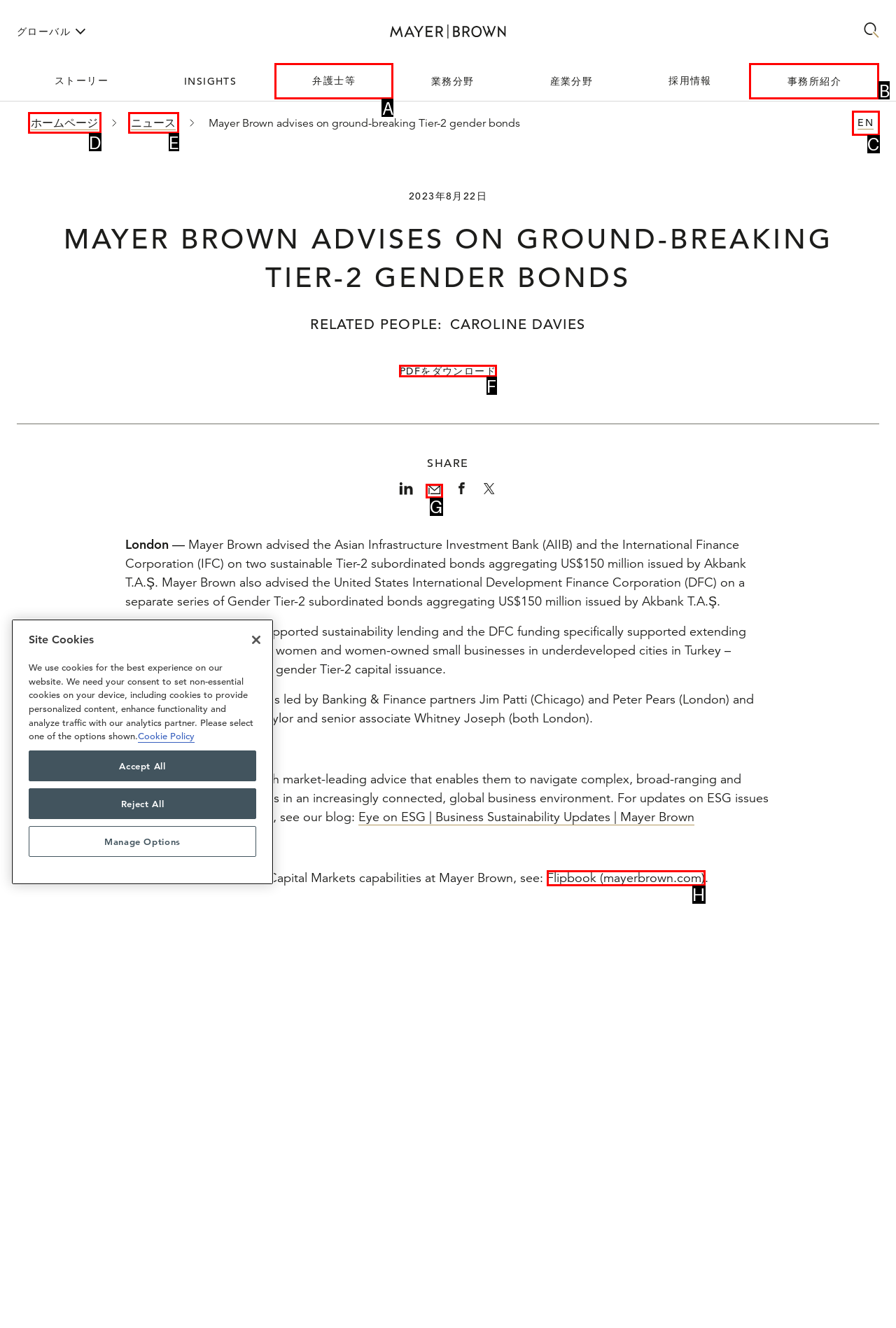Specify which UI element should be clicked to accomplish the task: Download the PDF. Answer with the letter of the correct choice.

F